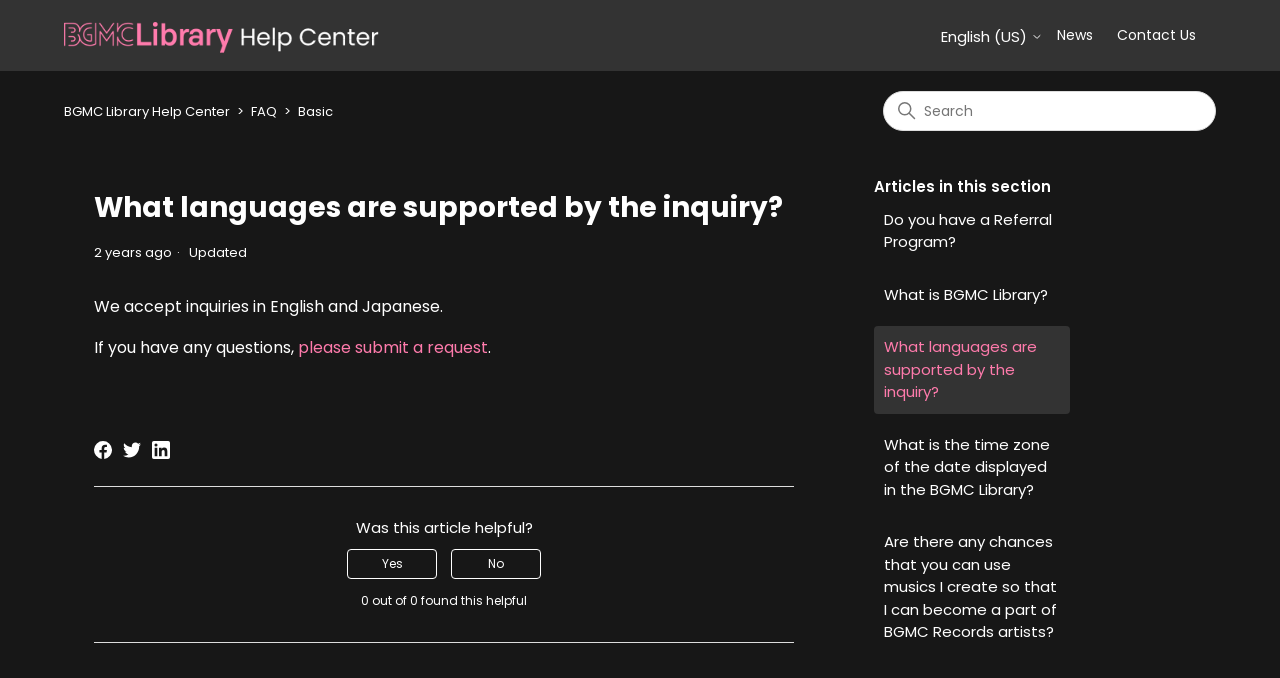Find the bounding box coordinates for the element described here: "Contact Us".

[0.873, 0.037, 0.95, 0.068]